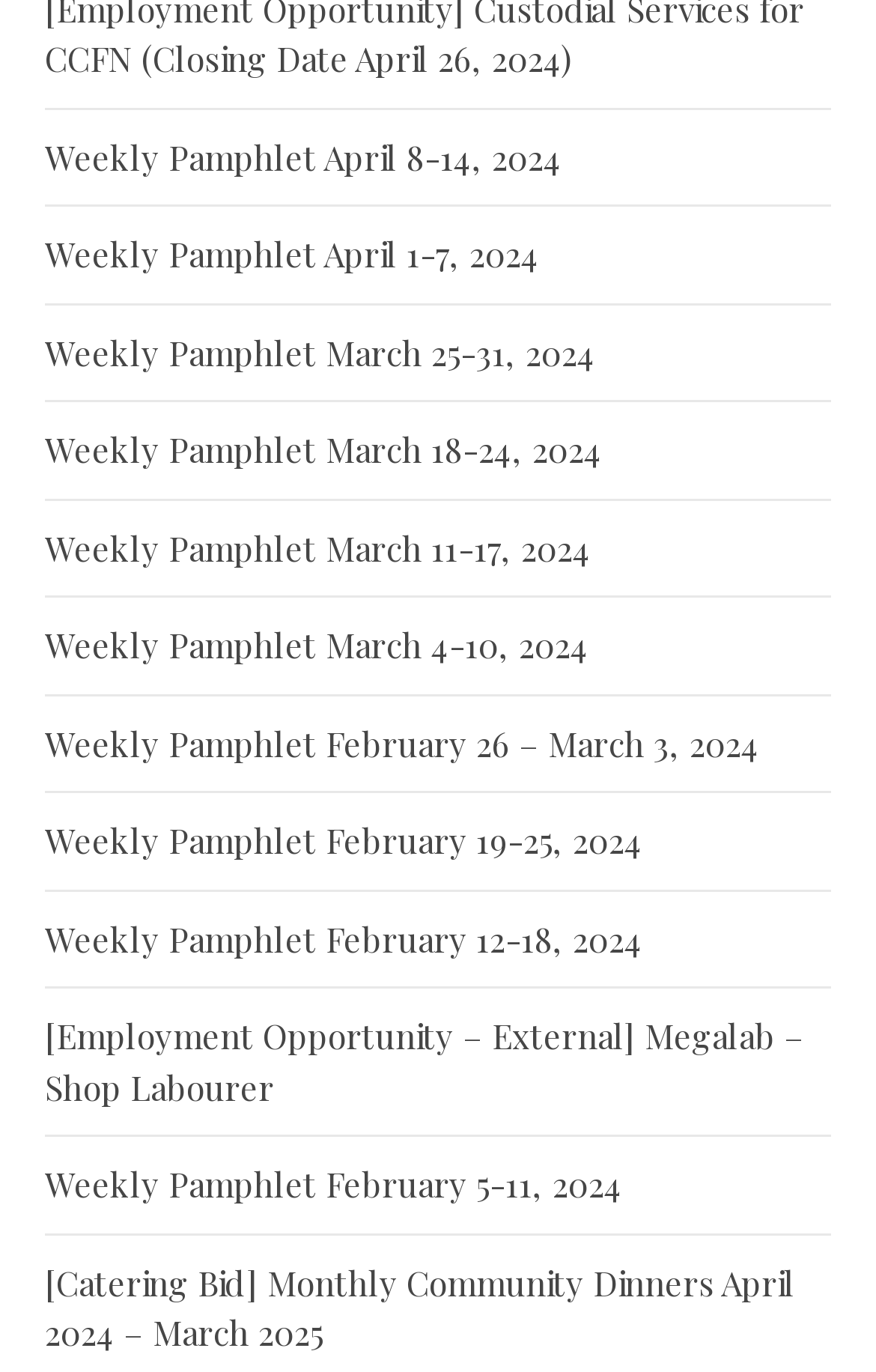Pinpoint the bounding box coordinates of the element that must be clicked to accomplish the following instruction: "Read Weekly Pamphlet March 25-31, 2024". The coordinates should be in the format of four float numbers between 0 and 1, i.e., [left, top, right, bottom].

[0.051, 0.24, 0.679, 0.273]